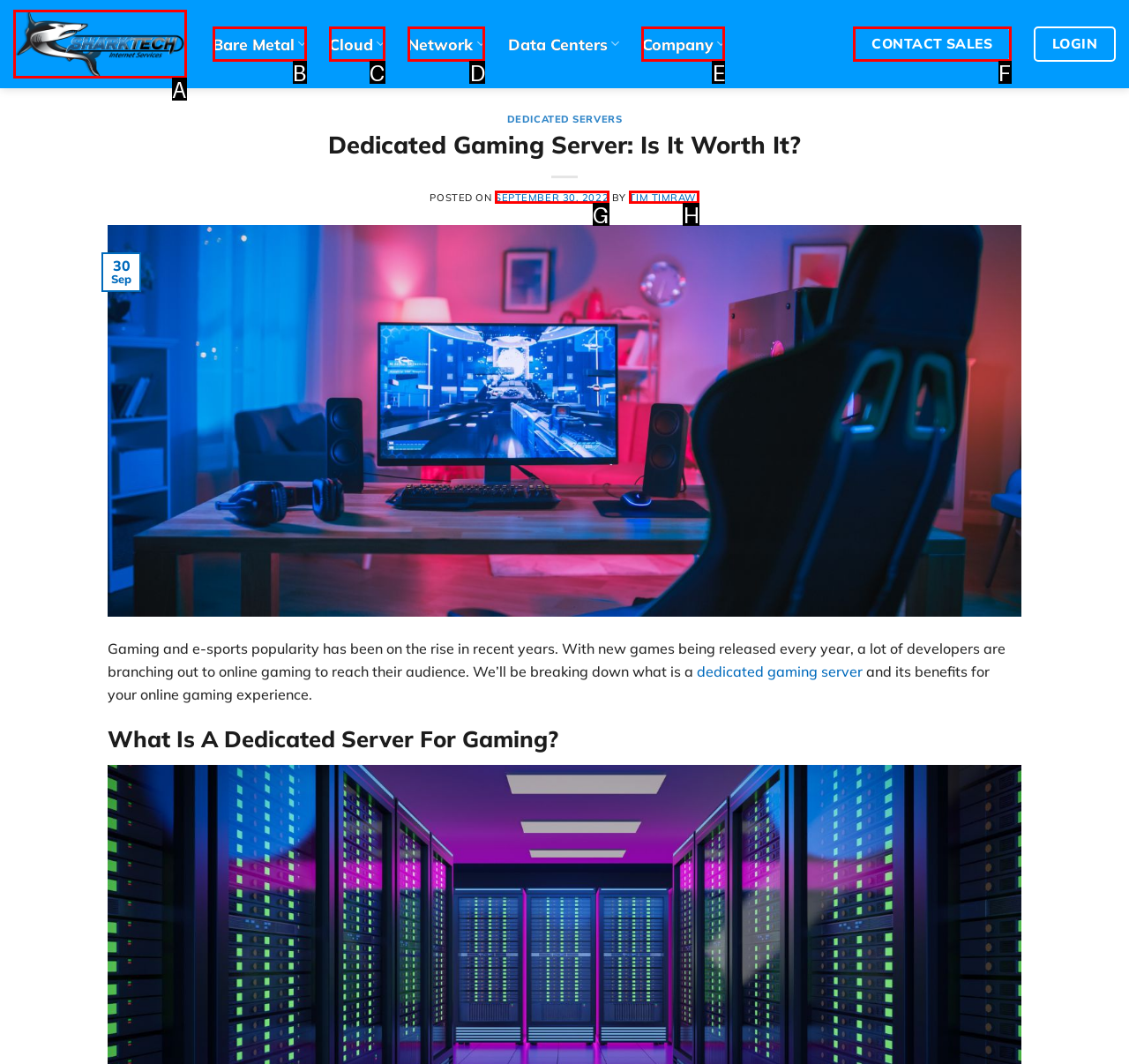Choose the HTML element that corresponds to the description: September 30, 2022June 13, 2023
Provide the answer by selecting the letter from the given choices.

G